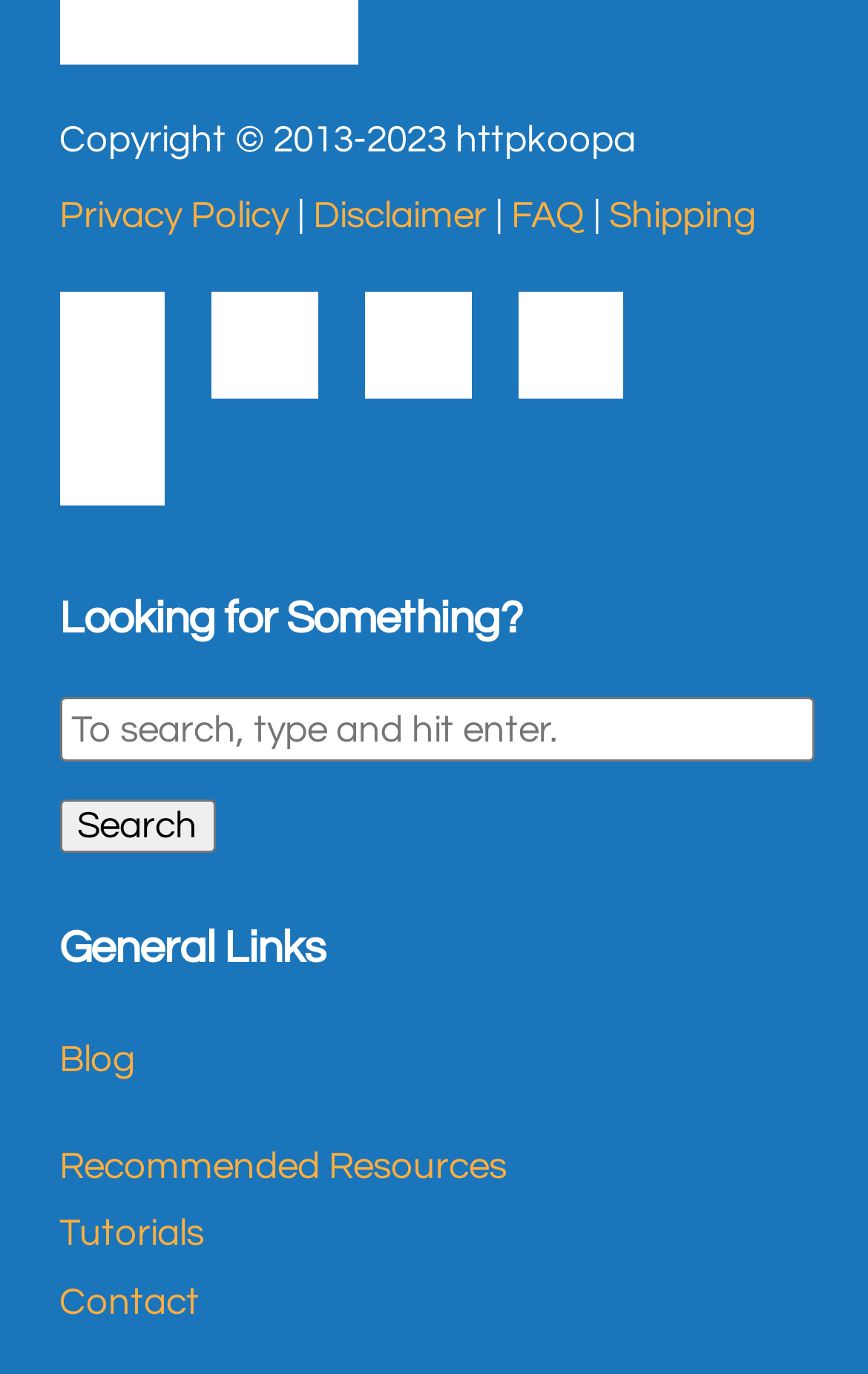Answer the following inquiry with a single word or phrase:
How many social media links are there?

5